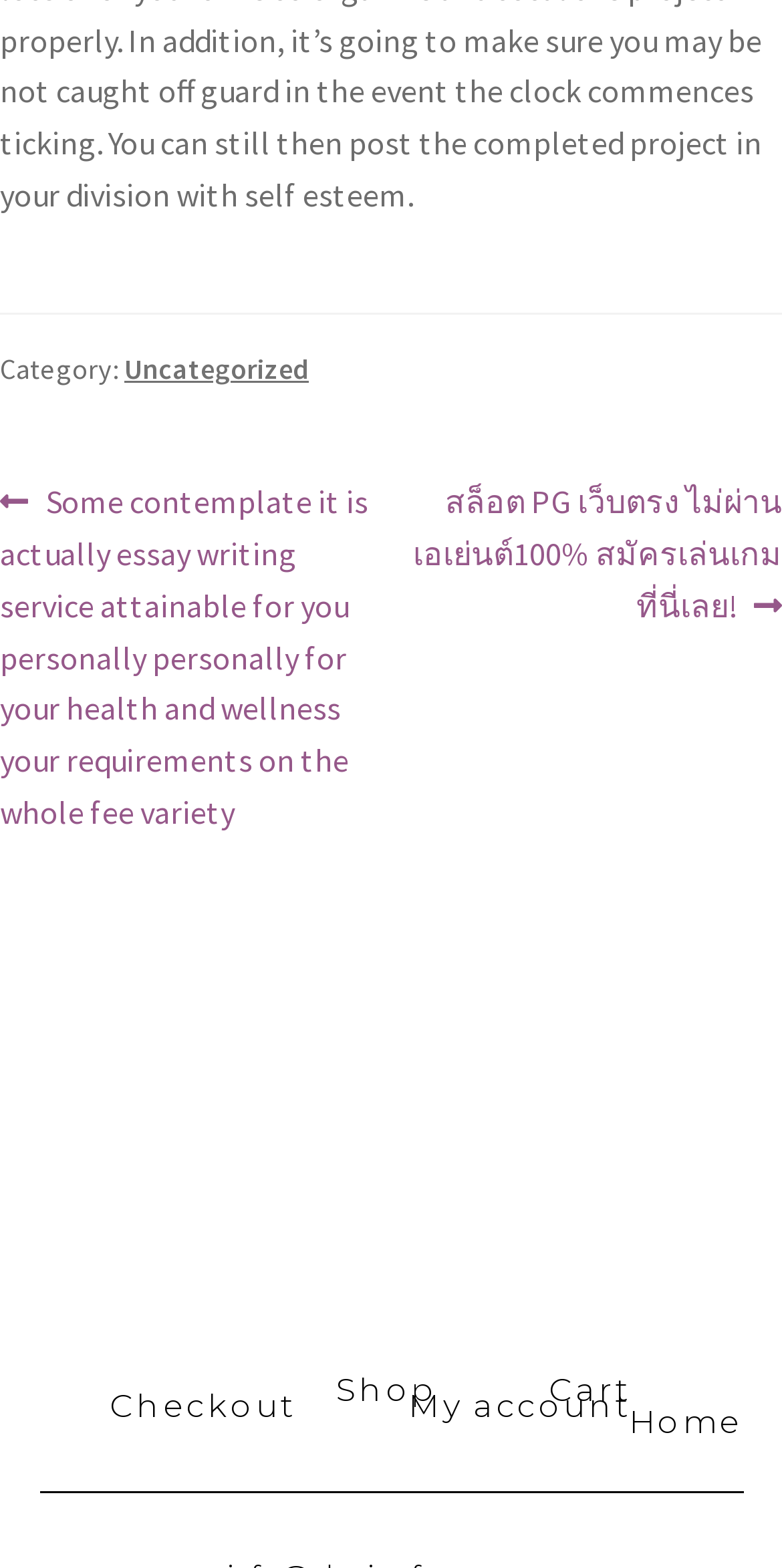Find the bounding box of the web element that fits this description: "Shop".

[0.429, 0.881, 0.56, 0.892]